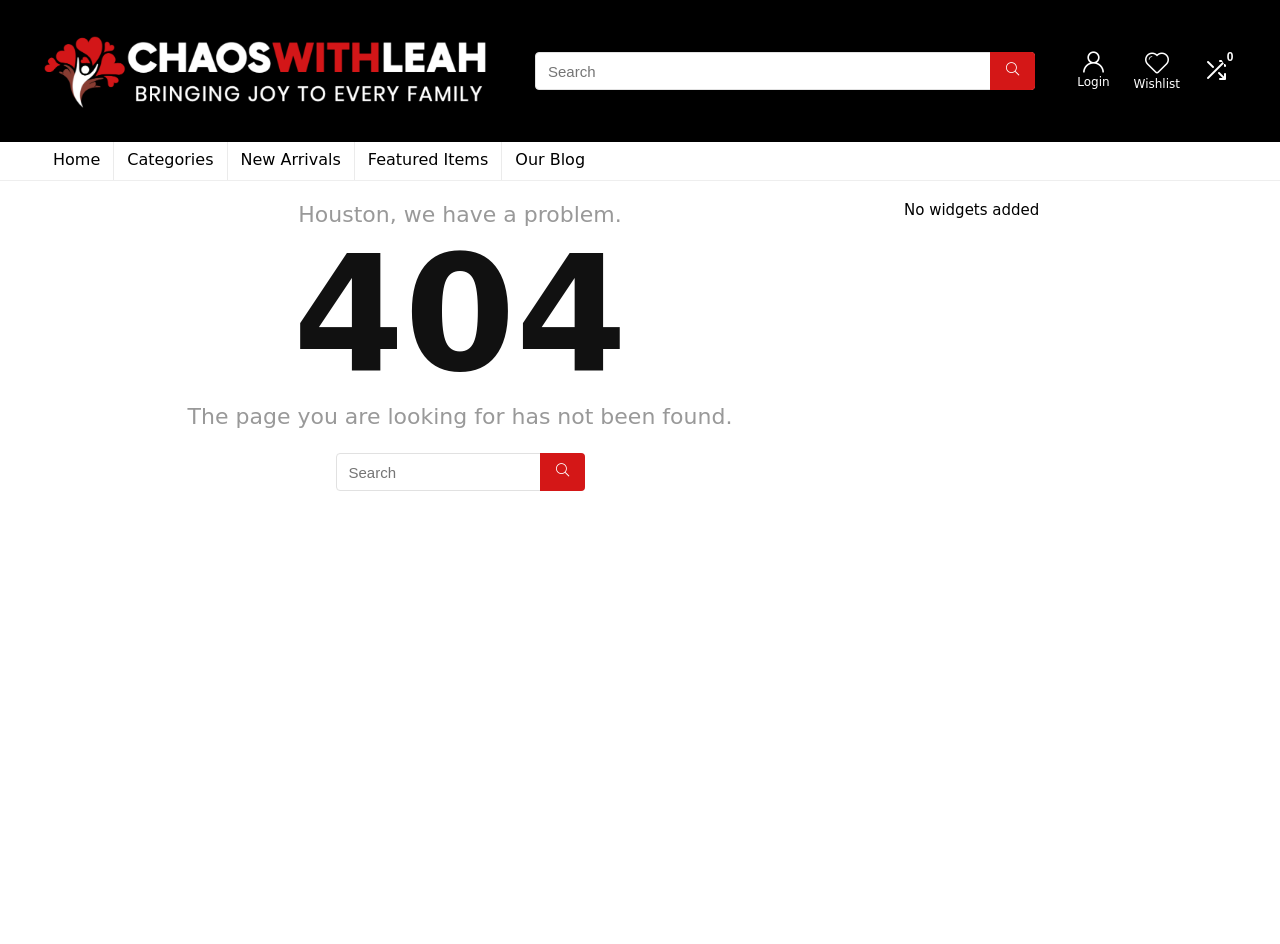What is the theme of the icons used on this webpage?
Using the information from the image, answer the question thoroughly.

Based on the image 'ChaosWithLeah' and the link 'ChaosWithLeah', I can infer that the icons used on this webpage are likely part of Leah's brand identity, and are used to represent the website's logo or branding.